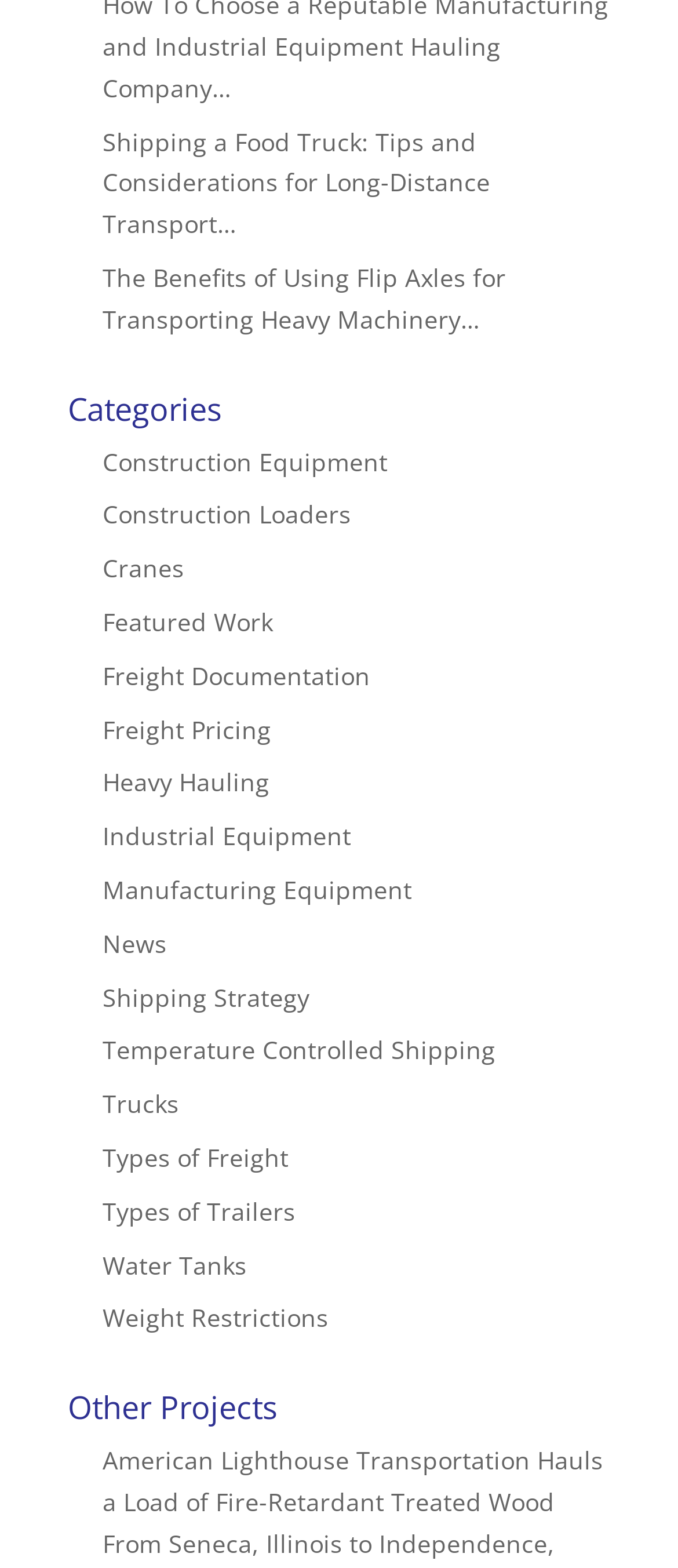What is the heading above the last set of links?
Using the image as a reference, give a one-word or short phrase answer.

Other Projects